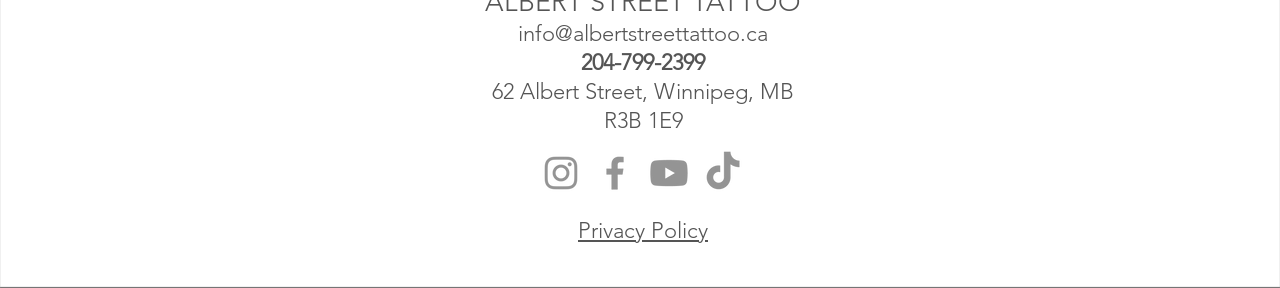Provide your answer in one word or a succinct phrase for the question: 
What is the phone number of Albert Street Tattoo?

204-799-2399